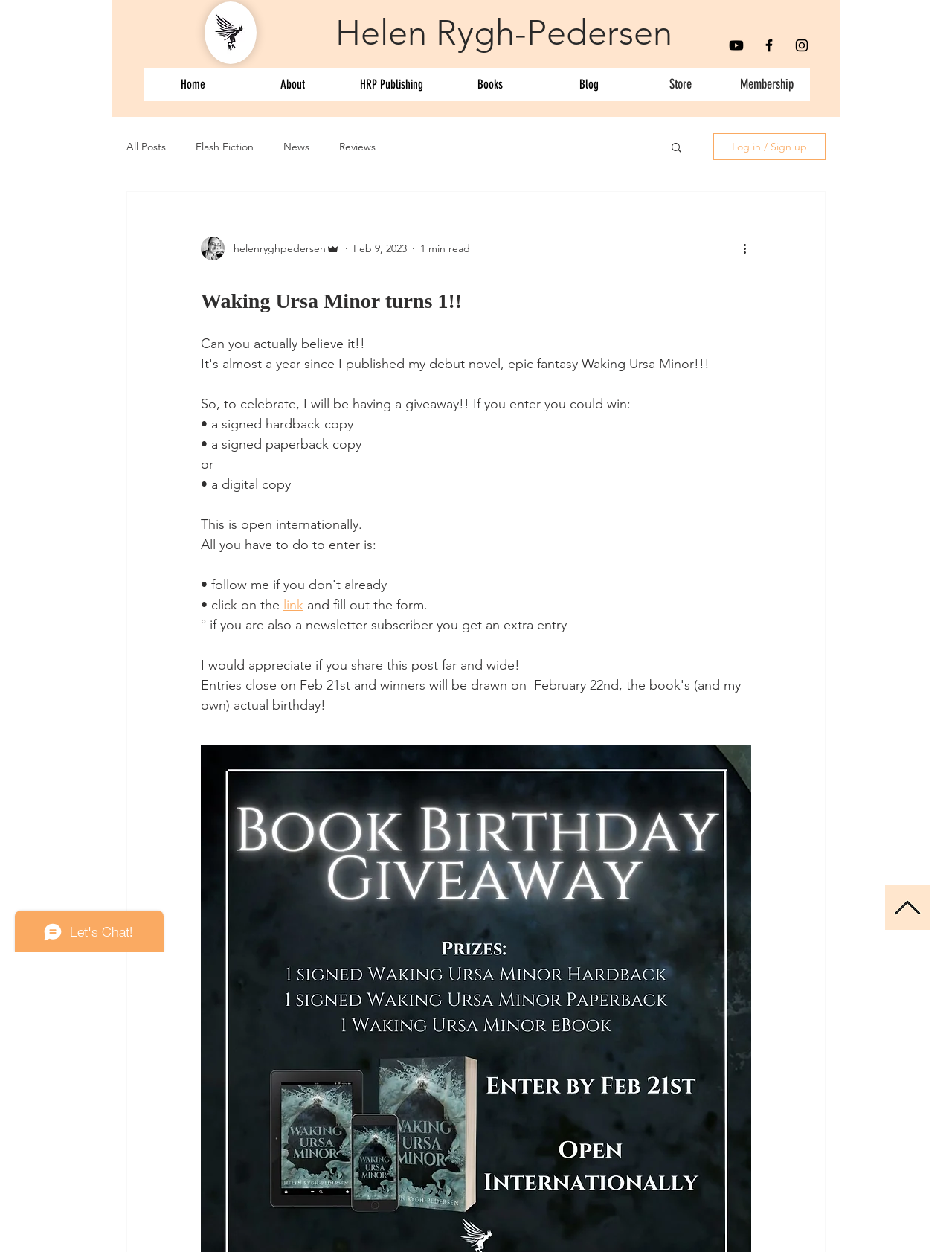Using the provided description: "HRP Publishing", find the bounding box coordinates of the corresponding UI element. The output should be four float numbers between 0 and 1, in the format [left, top, right, bottom].

[0.359, 0.054, 0.462, 0.081]